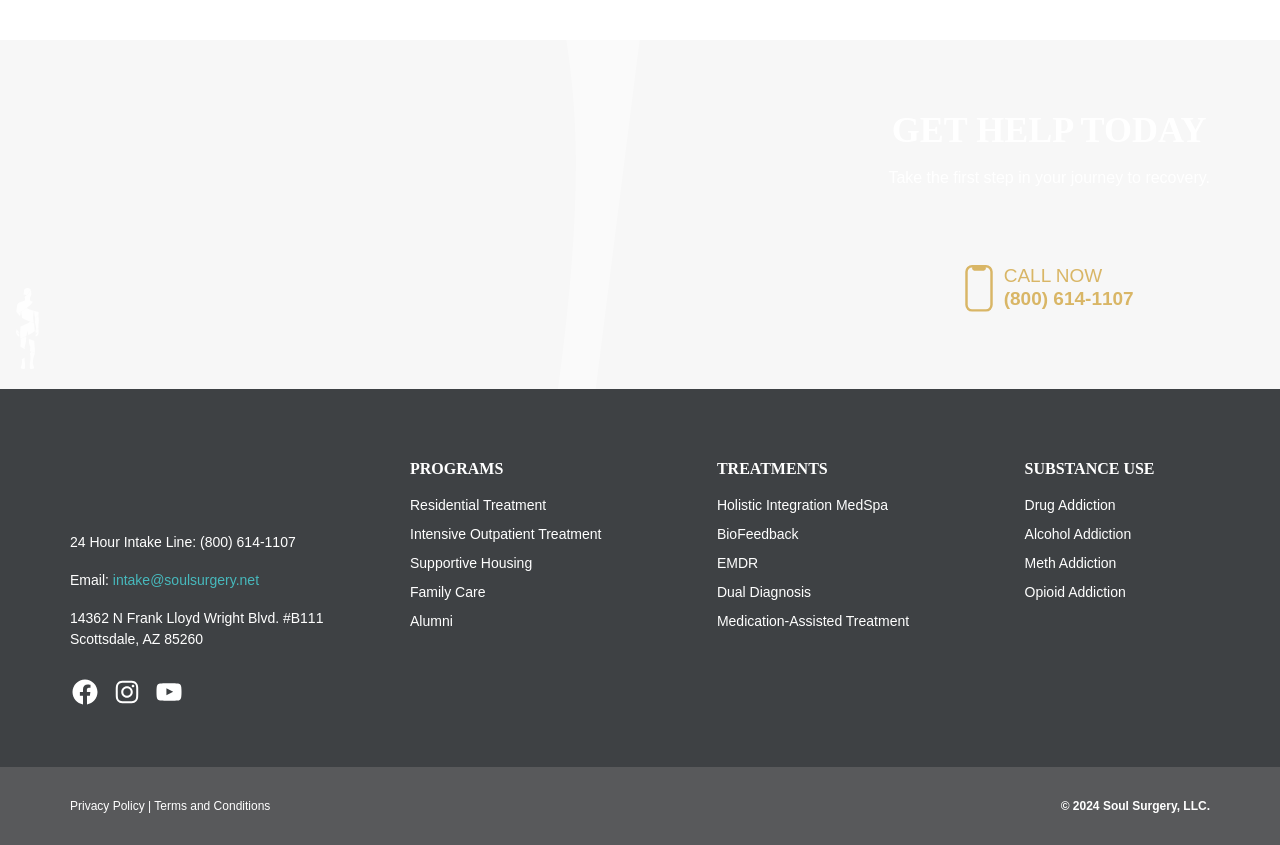Please determine the bounding box coordinates of the clickable area required to carry out the following instruction: "Learn about residential treatment". The coordinates must be four float numbers between 0 and 1, represented as [left, top, right, bottom].

[0.32, 0.588, 0.427, 0.607]